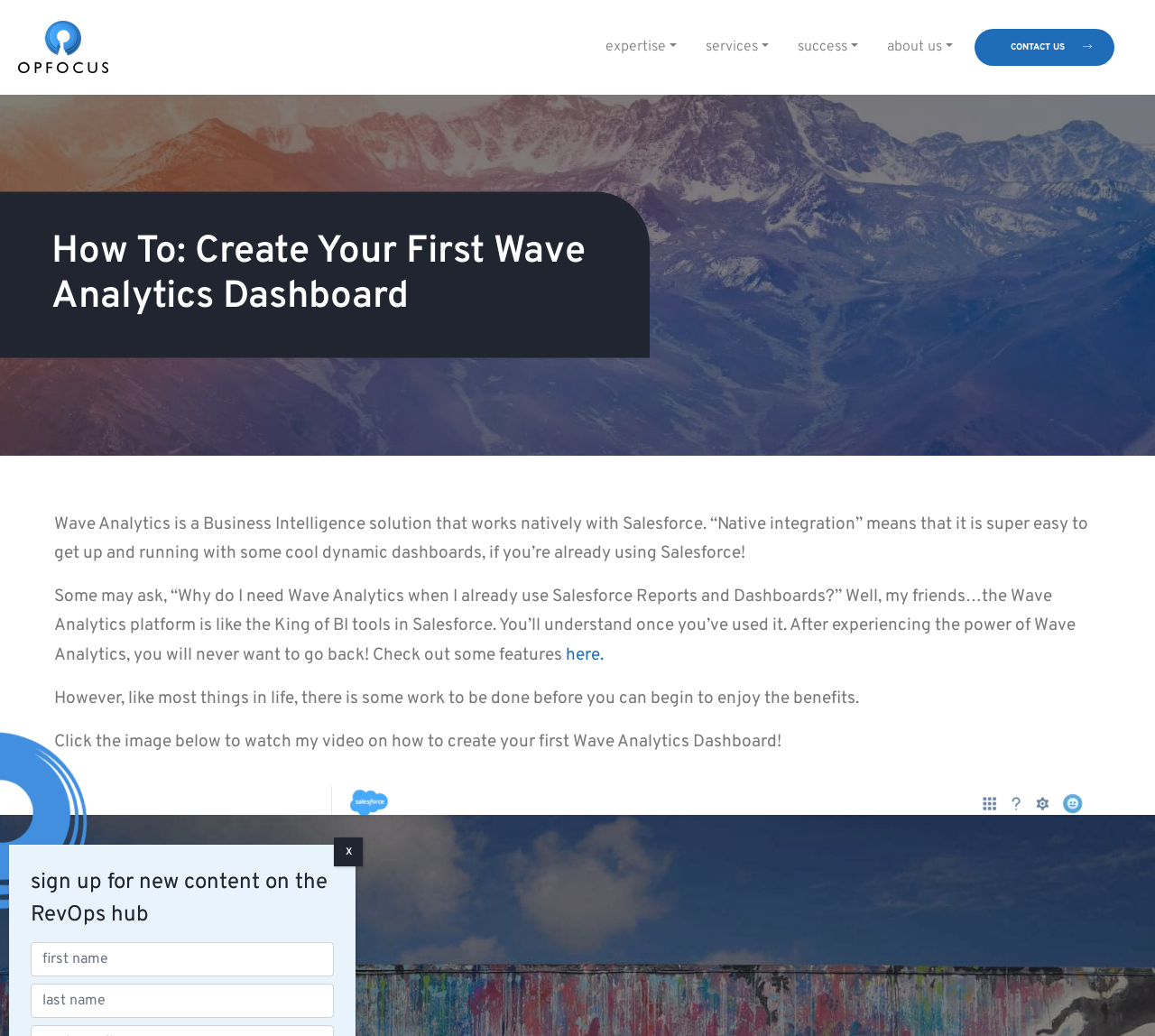Extract the bounding box coordinates for the HTML element that matches this description: "name="first_name" placeholder="first name"". The coordinates should be four float numbers between 0 and 1, i.e., [left, top, right, bottom].

[0.027, 0.909, 0.289, 0.943]